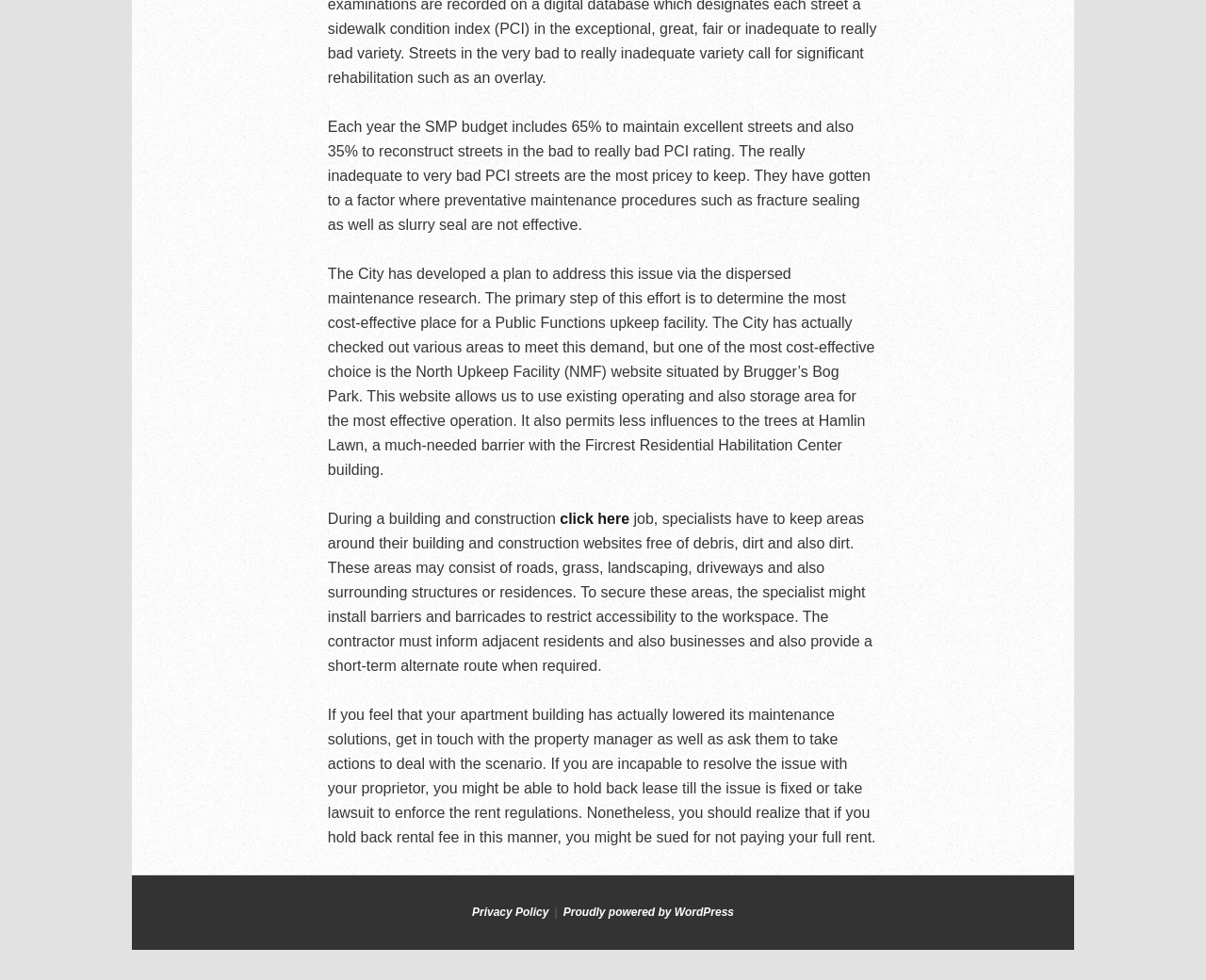What is the purpose of barriers and barricades in construction?
Kindly offer a detailed explanation using the data available in the image.

According to the text, 'To secure these areas, the specialist might install barriers and barricades to restrict accessibility to the workspace.' This suggests that the purpose of barriers and barricades is to restrict access to the workspace during construction.